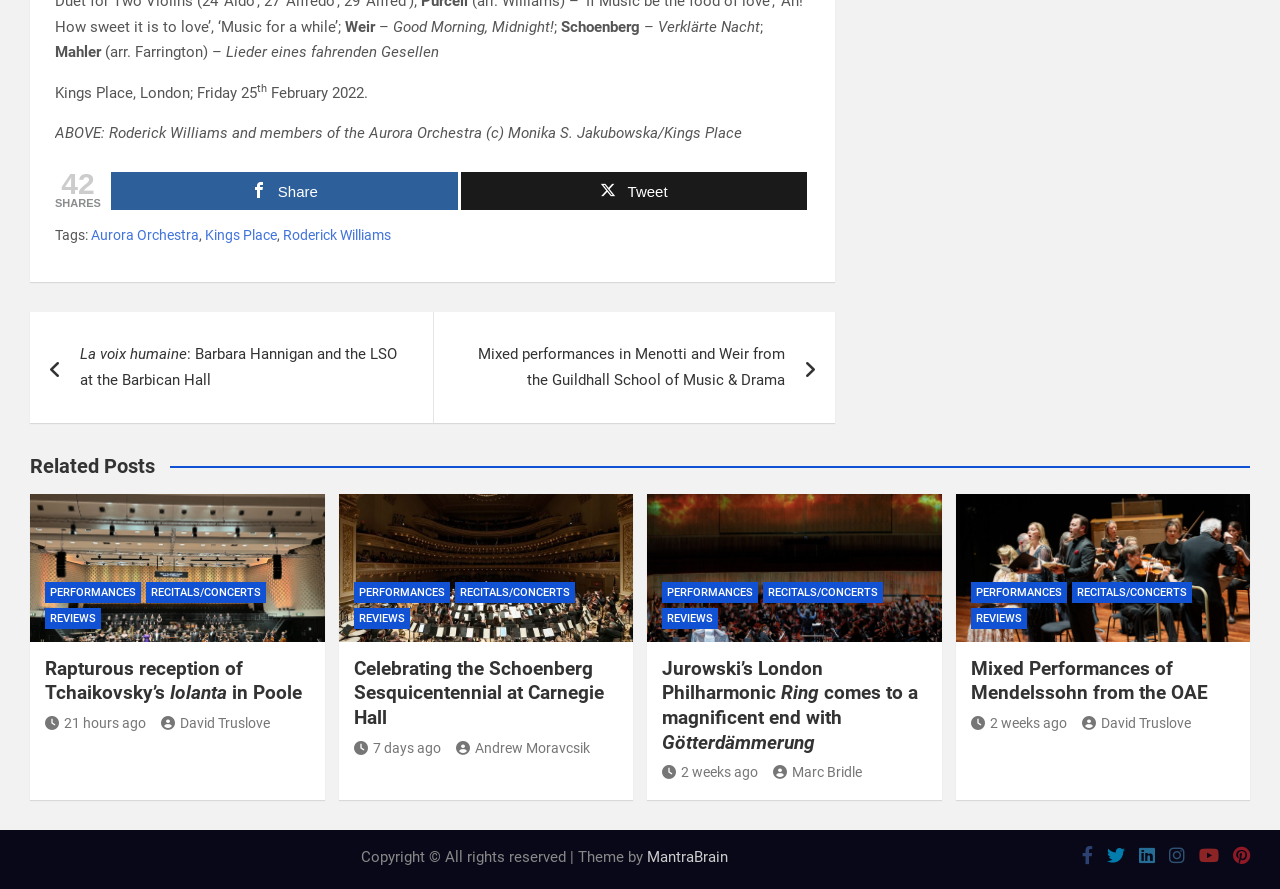Please identify the bounding box coordinates of the region to click in order to complete the given instruction: "View the related post about Celebrating the Schoenberg Sesquicentennial at Carnegie Hall". The coordinates should be four float numbers between 0 and 1, i.e., [left, top, right, bottom].

[0.276, 0.739, 0.483, 0.822]